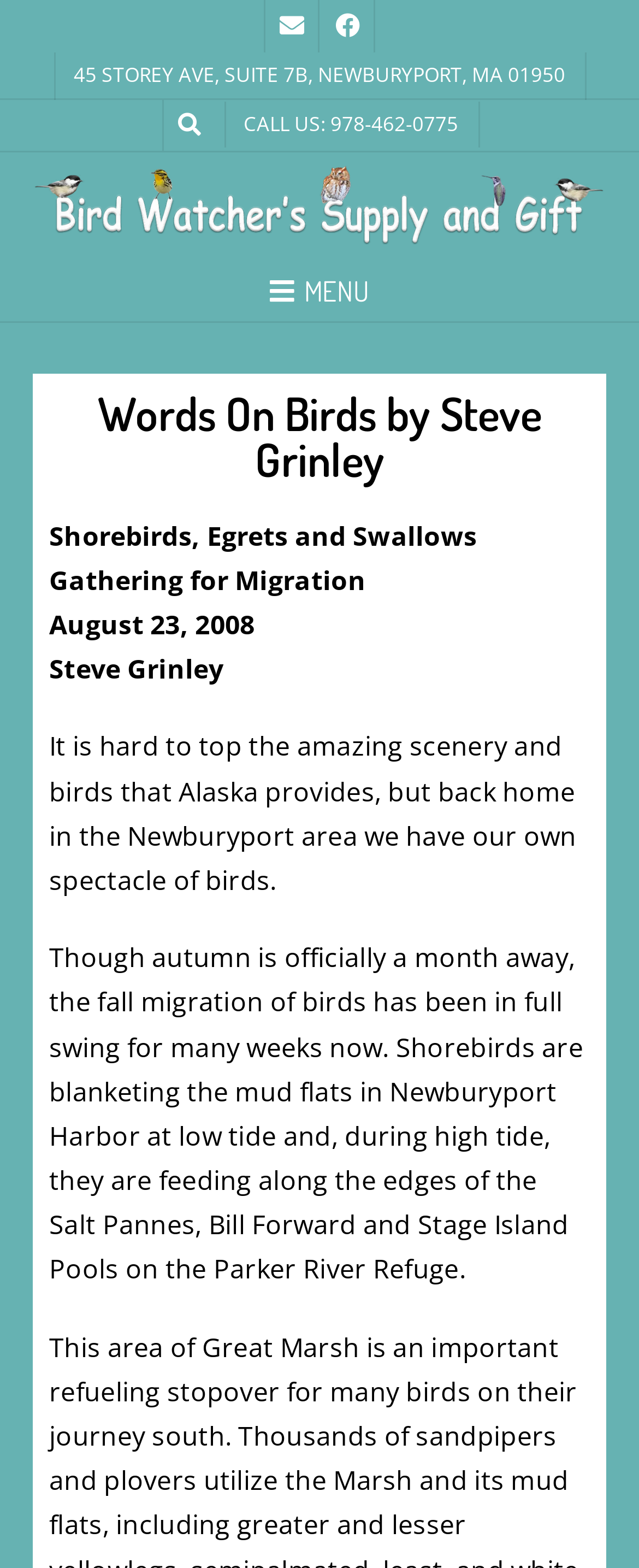What is the address of the location?
Use the screenshot to answer the question with a single word or phrase.

45 STOREY AVE, SUITE 7B, NEWBURYPORT, MA 01950